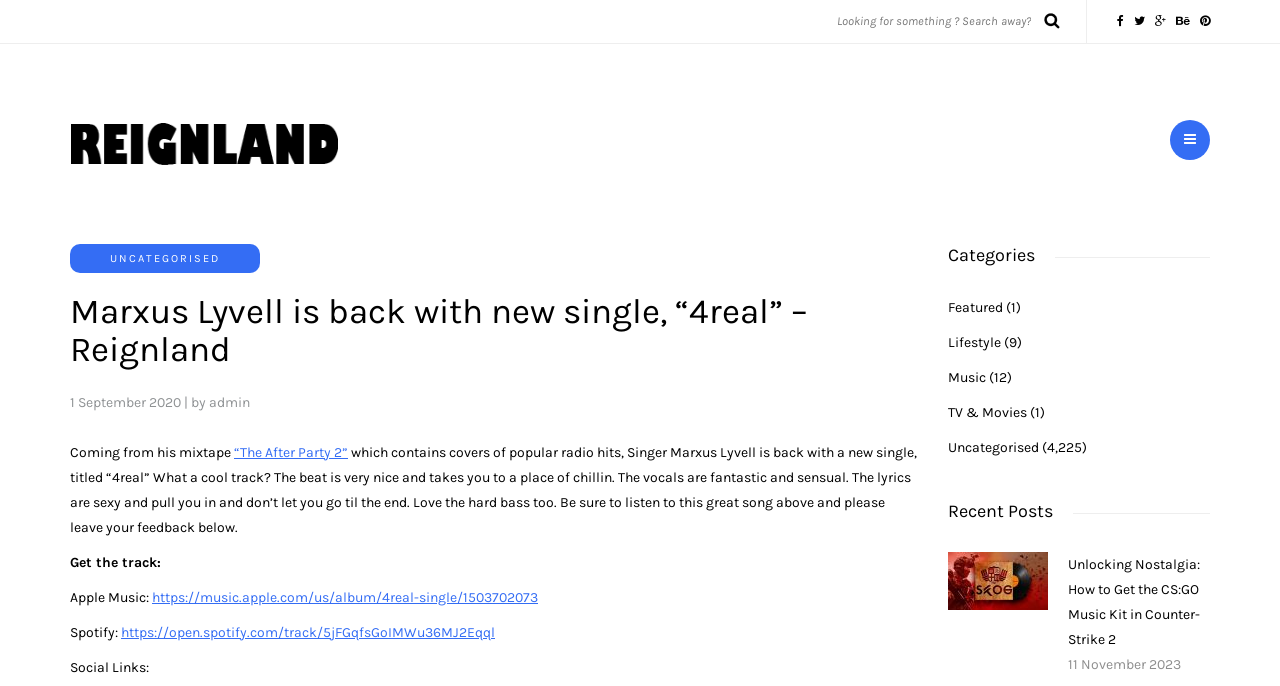Summarize the contents and layout of the webpage in detail.

This webpage is about Marxus Lyvell's new single, "4real". At the top, there are five social media links and a search bar with a button. Below the search bar, there is a logo of "Reignland – Reign Over Your Craft" with an image. 

On the left side, there is a heading that reads "Marxus Lyvell is back with new single, “4real” – Reignland" followed by the date "1 September 2020" and the author "by admin". The main content of the webpage is a description of the new single, "4real", which is from Marxus Lyvell's mixtape "The After Party 2". The description praises the song's beat, vocals, and lyrics. 

There are links to listen to the song on Apple Music and Spotify. Below the description, there are social links. On the right side, there are three sections: "Categories", "Recent Posts", and another section with a recent post titled "Unlocking Nostalgia: How to Get the CS:GO Music Kit in Counter-Strike 2". The "Categories" section lists five categories: "Featured", "Lifestyle", "Music", "TV & Movies", and "Uncategorised", each with the number of posts in parentheses.